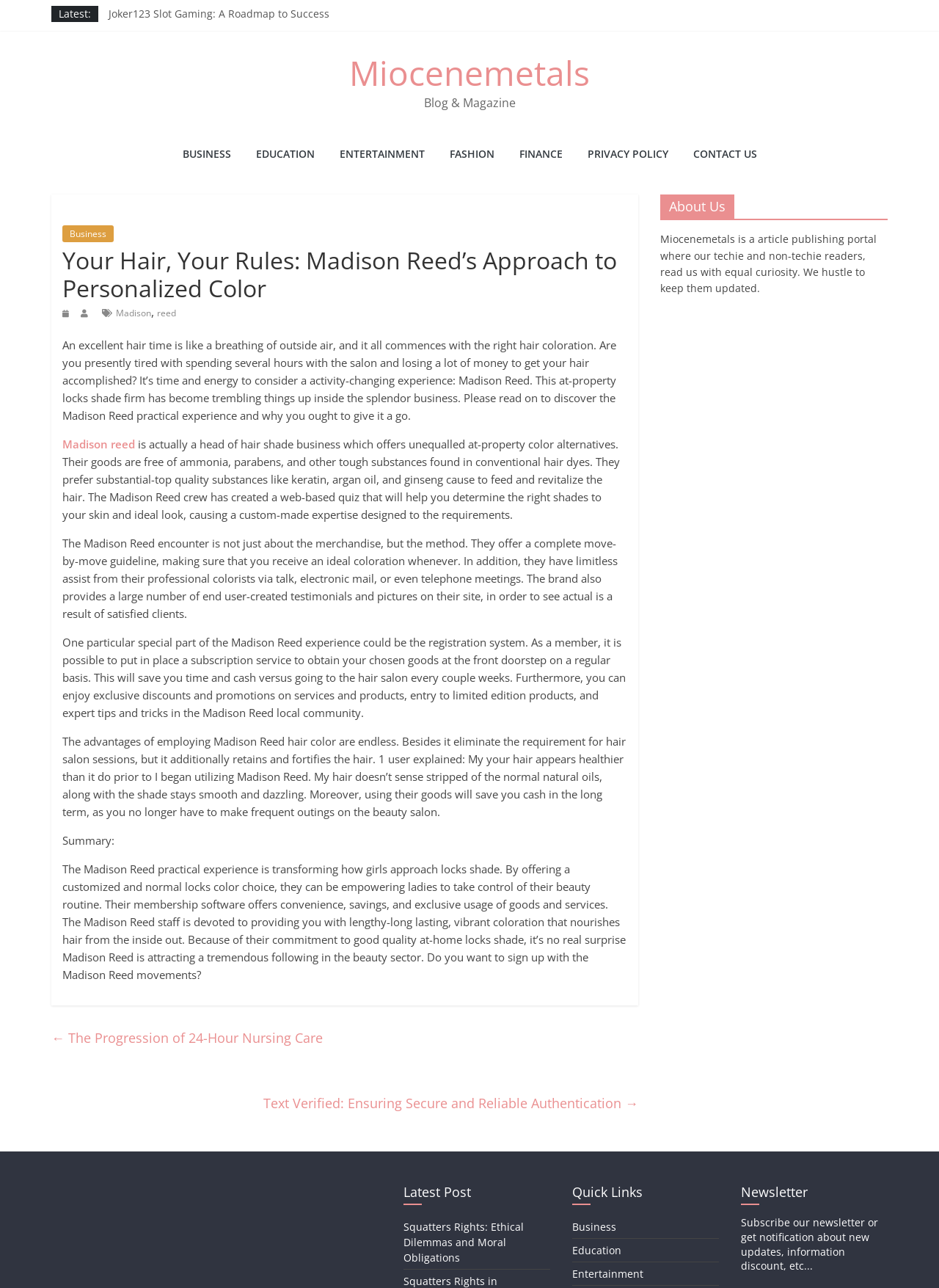What is the name of the article publishing portal?
Refer to the image and offer an in-depth and detailed answer to the question.

I found the answer by reading the 'About Us' section, which mentions that Miocenemetals is a article publishing portal.